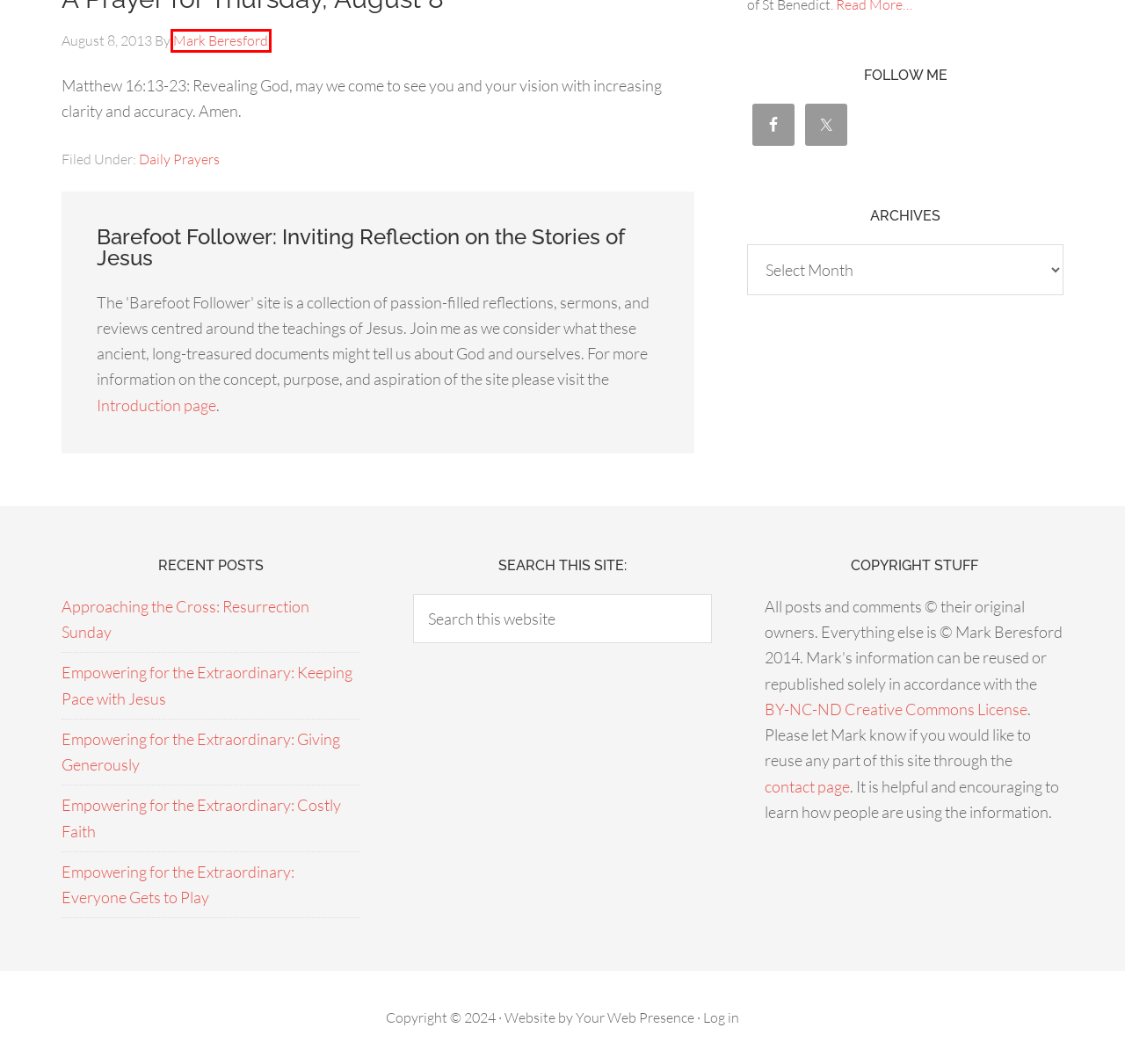You have received a screenshot of a webpage with a red bounding box indicating a UI element. Please determine the most fitting webpage description that matches the new webpage after clicking on the indicated element. The choices are:
A. Empowering for the Extraordinary: Giving Generously
B. Your Web Presence
C. CC BY-NC-ND 3.0 Deed | Attribution-NonCommercial-NoDerivs 3.0 Unported
 | Creative Commons
D. Empowering for the Extraordinary: Keeping Pace with Jesus
E. Empowering for the Extraordinary: Costly Faith
F. Mark Beresford
G. Approaching the cross: Resurrection Sunday
H. Empowering for the Extraordinary: Everyone Gets to Play

F